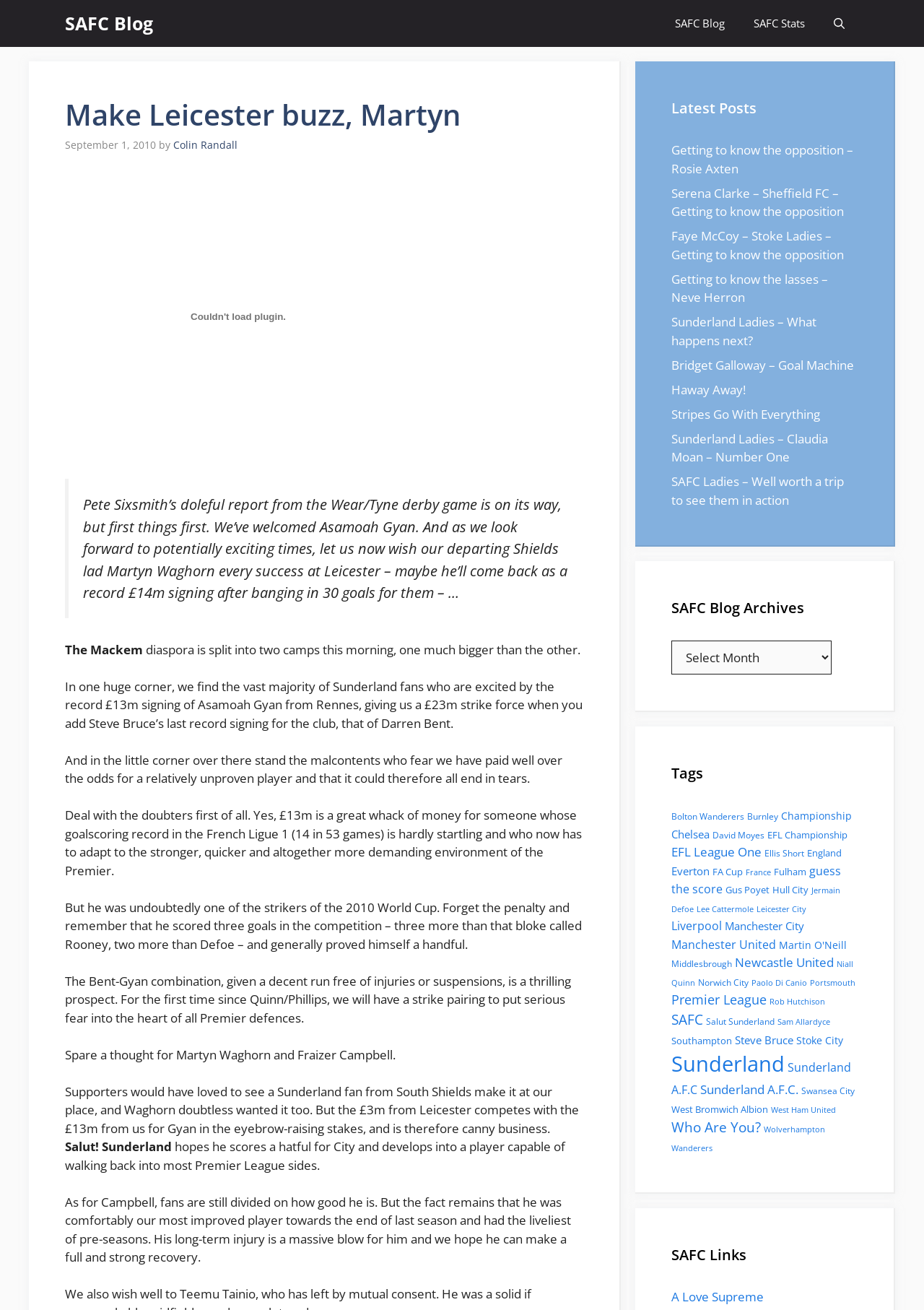Identify the bounding box coordinates for the UI element described by the following text: "England". Provide the coordinates as four float numbers between 0 and 1, in the format [left, top, right, bottom].

[0.873, 0.646, 0.911, 0.656]